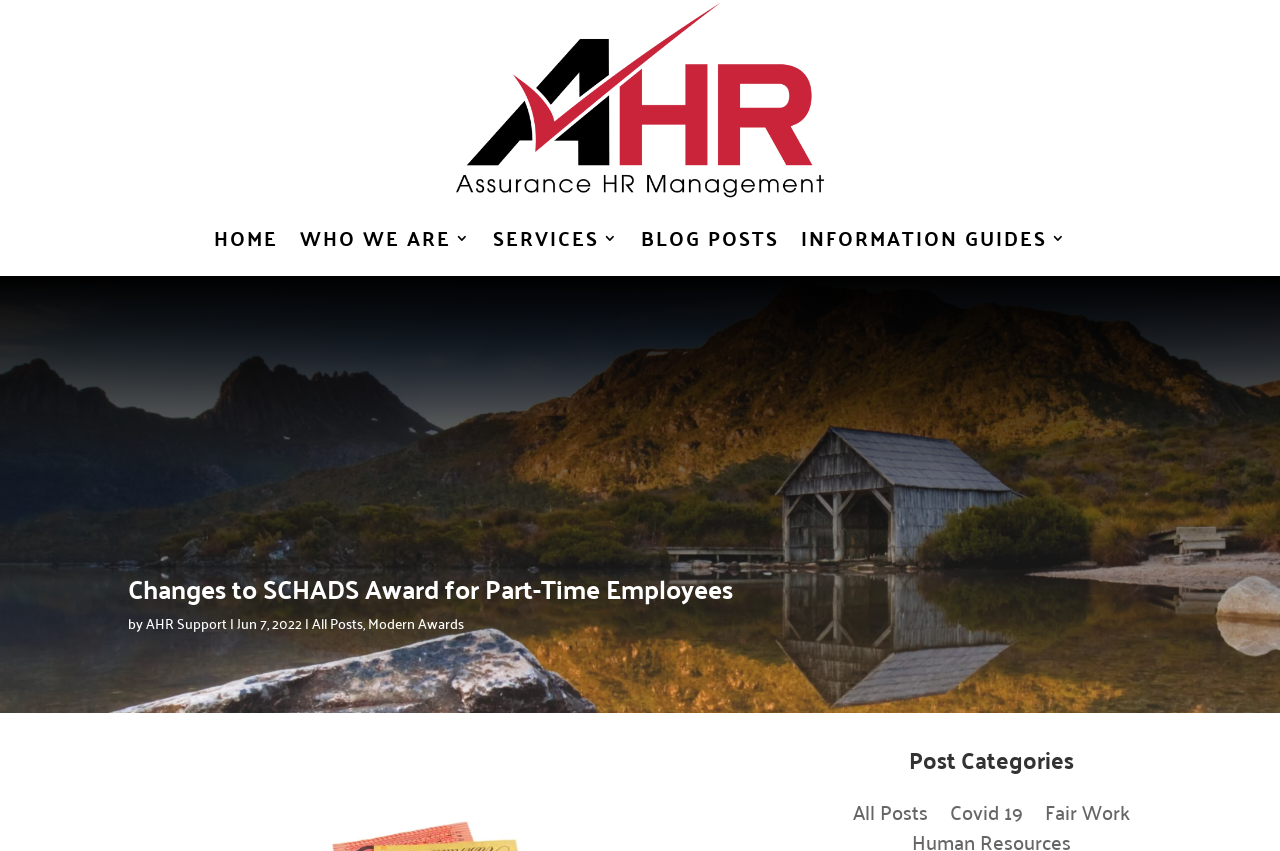How many main navigation links are there?
Please provide a comprehensive answer based on the contents of the image.

There are five main navigation links at the top of the page, which are 'HOME', 'WHO WE ARE', 'SERVICES', 'BLOG POSTS', and 'INFORMATION GUIDES'.